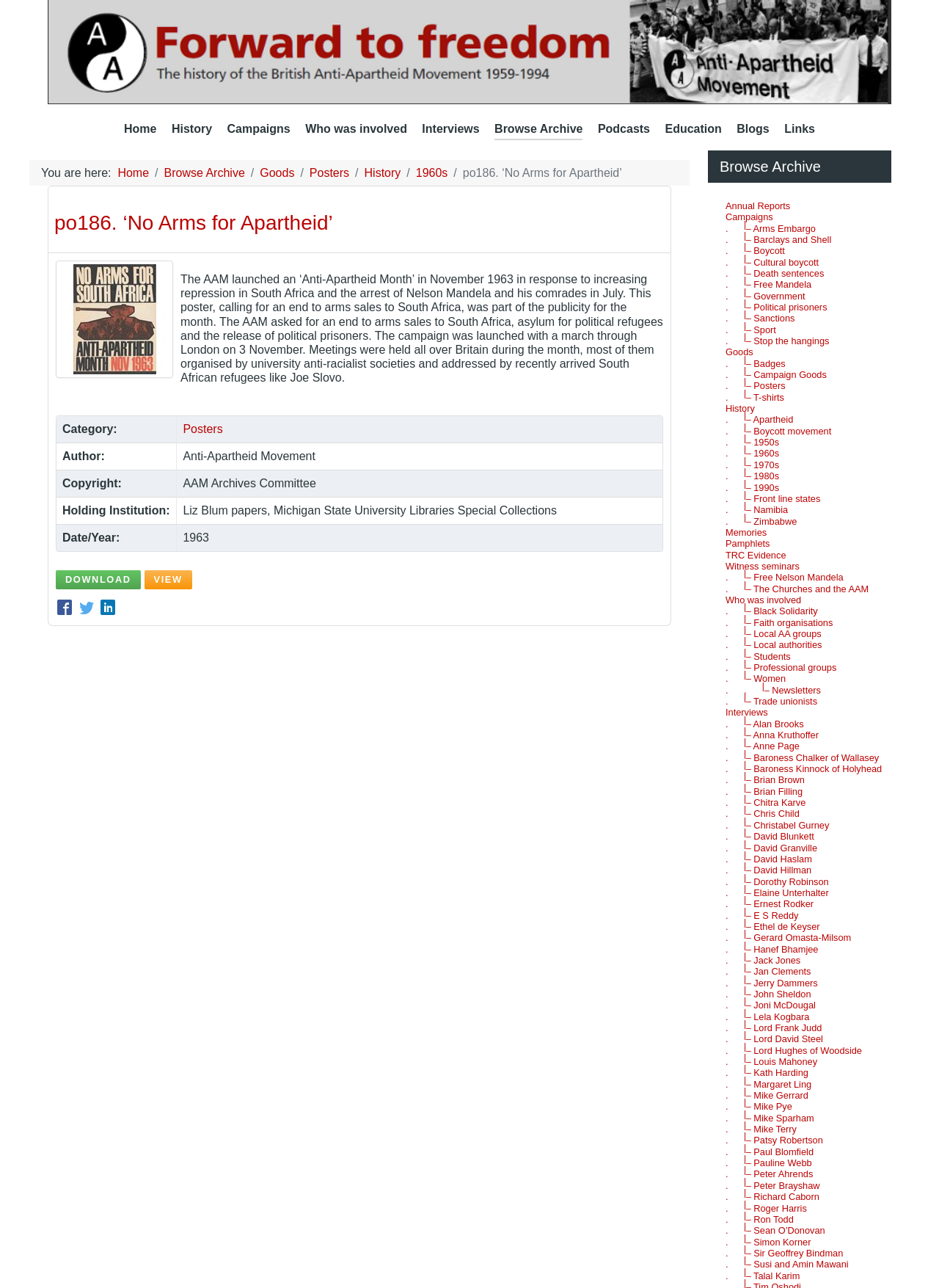Pinpoint the bounding box coordinates of the element you need to click to execute the following instruction: "Download 'po186. ‘No Arms for Apartheid’'". The bounding box should be represented by four float numbers between 0 and 1, in the format [left, top, right, bottom].

[0.059, 0.442, 0.15, 0.458]